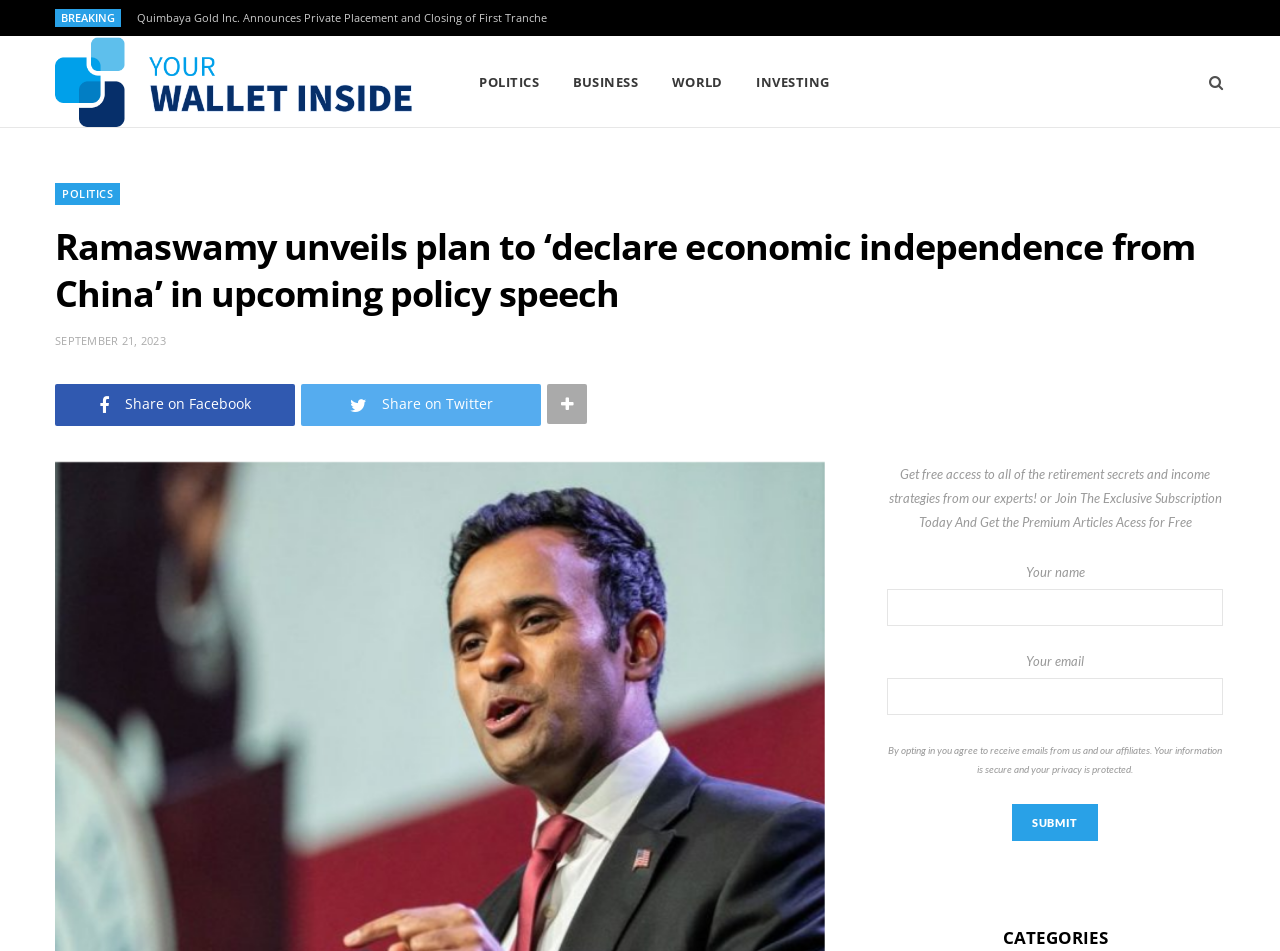Give a detailed overview of the webpage's appearance and contents.

The webpage appears to be a news article or blog post with a focus on politics and economics. At the top, there is a breaking news banner with the text "BREAKING" in a prominent position. Below this, there are several links to other news articles or categories, including "Quimbaya Gold Inc. Announces Private Placement and Closing of First Tranche", "Your Wallet Inside", "POLITICS", "BUSINESS", "WORLD", and "INVESTING". These links are arranged horizontally across the top of the page.

The main article title, "Ramaswamy unveils plan to ‘declare economic independence from China’ in upcoming policy speech", is displayed prominently in a heading element. Below this, there is a link to the date "SEPTEMBER 21, 2023", and a series of social media sharing links, including Facebook, Twitter, and an unknown icon.

On the right side of the page, there is a contact form with a heading that invites users to "Get free access to all of the retirement secrets and income strategies from our experts!" or to "Join The Exclusive Subscription Today And Get the Premium Articles Acess for Free". The form includes fields for the user's name and email, as well as a submit button.

There are a total of 5 links to news categories or articles at the top of the page, and 3 social media sharing links. The contact form is located on the right side of the page, taking up about half of the vertical space.